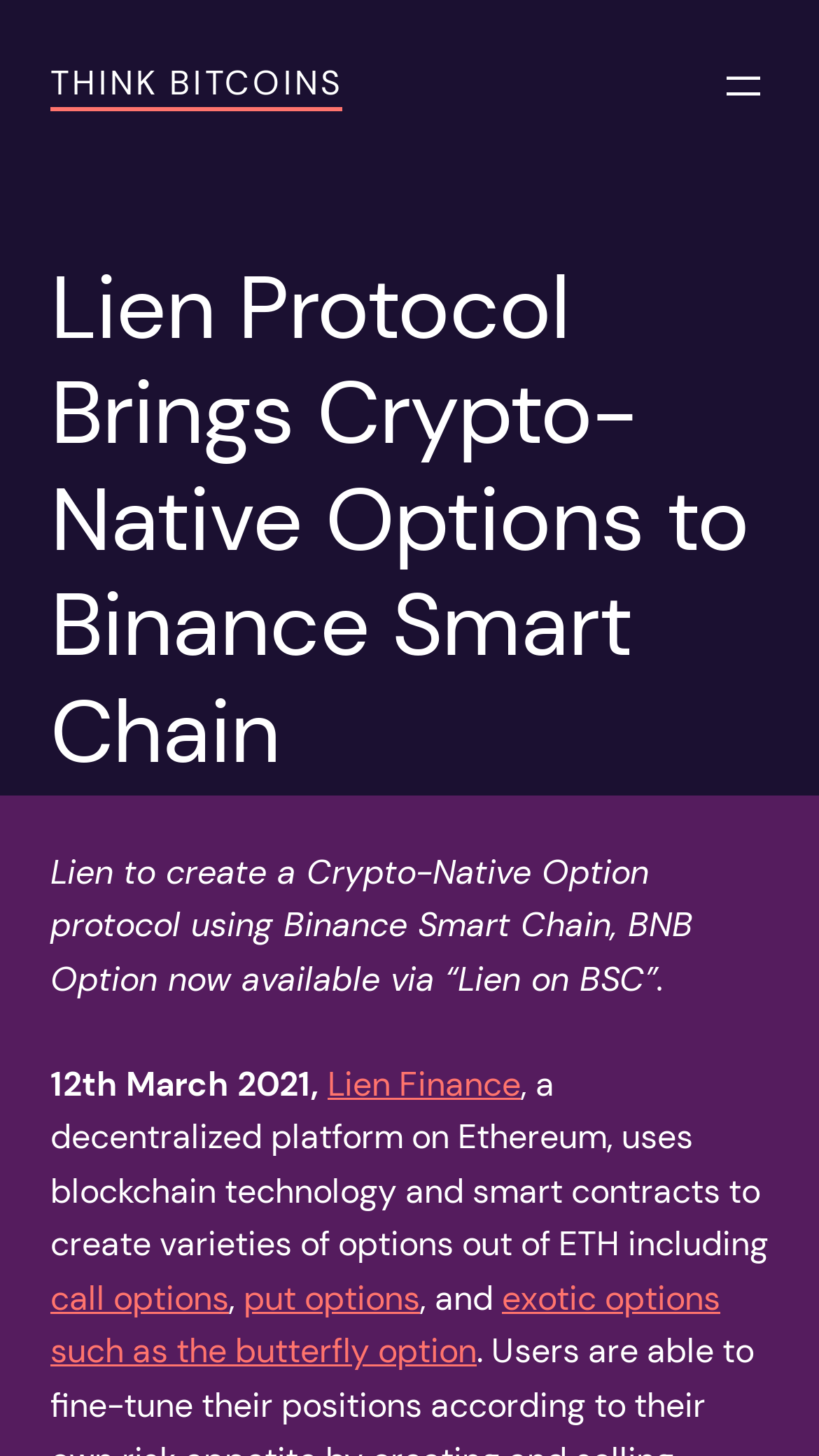What is the purpose of Lien on BSC?
Look at the image and respond with a one-word or short-phrase answer.

Create Crypto-Native Options